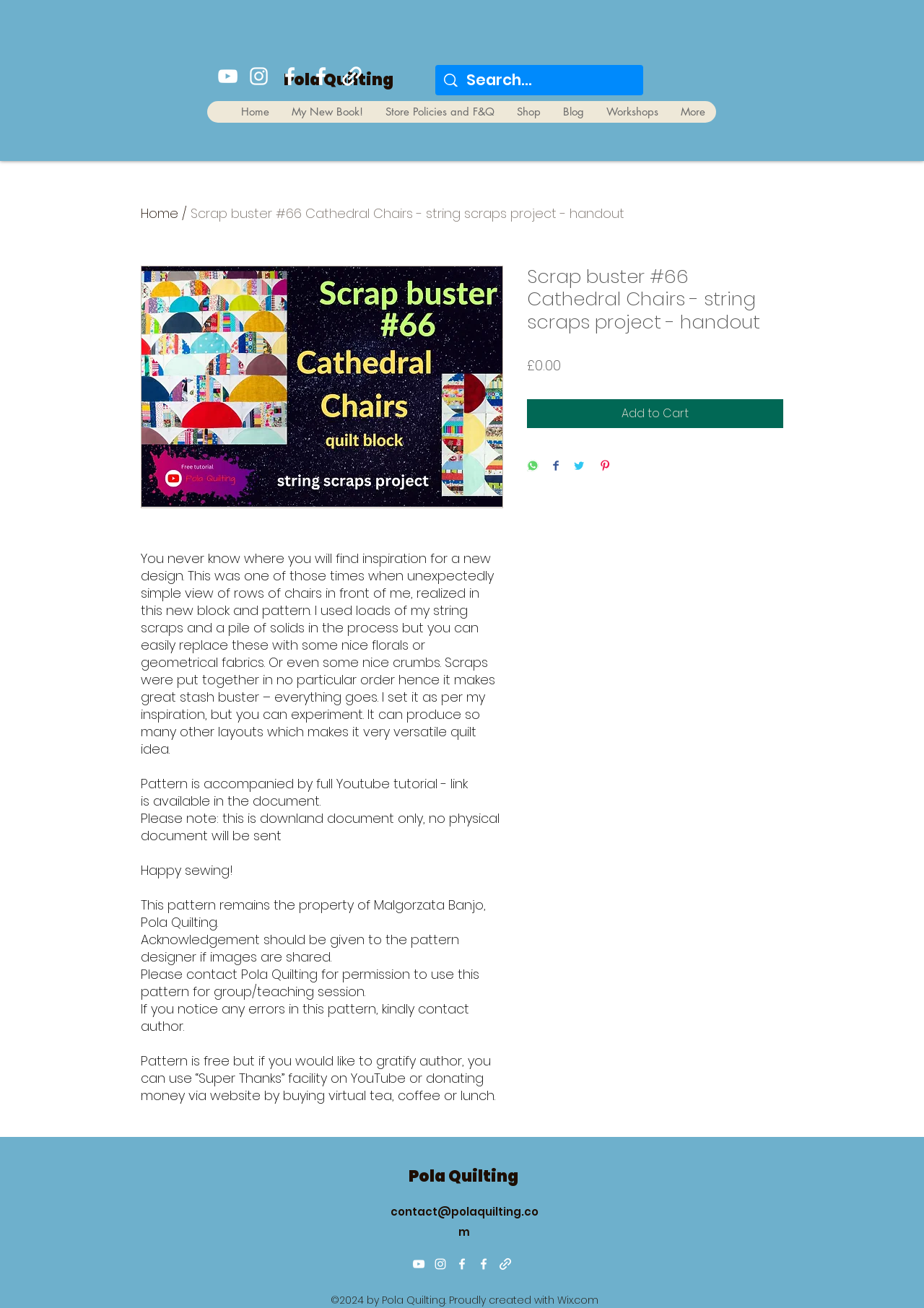Please locate the bounding box coordinates for the element that should be clicked to achieve the following instruction: "View Cart". Ensure the coordinates are given as four float numbers between 0 and 1, i.e., [left, top, right, bottom].

[0.587, 0.039, 0.614, 0.062]